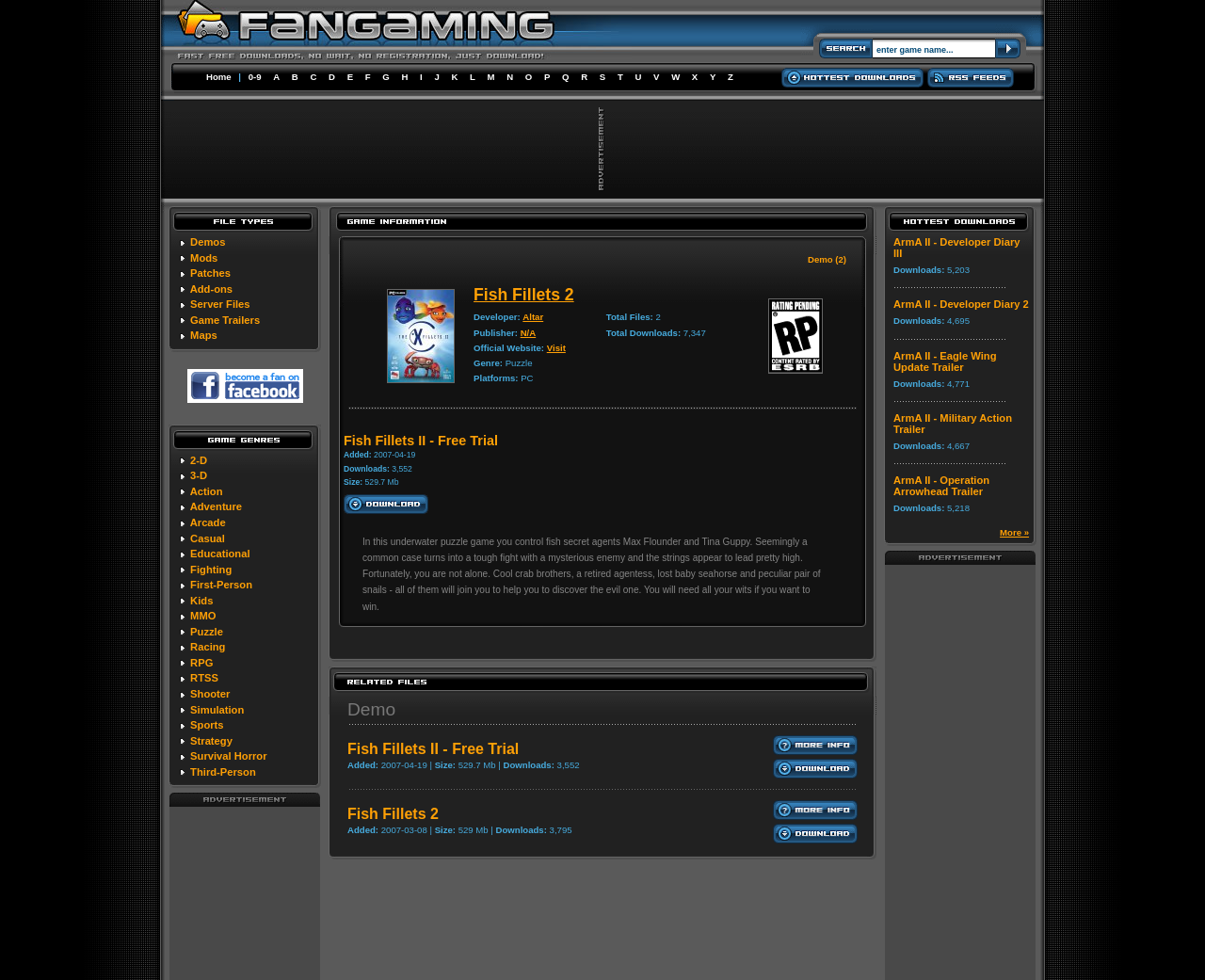Highlight the bounding box coordinates of the element you need to click to perform the following instruction: "Search for a game."

[0.665, 0.025, 0.724, 0.061]